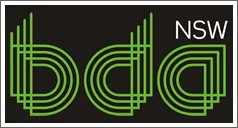What region does the BDA represent?
Look at the screenshot and respond with a single word or phrase.

New South Wales